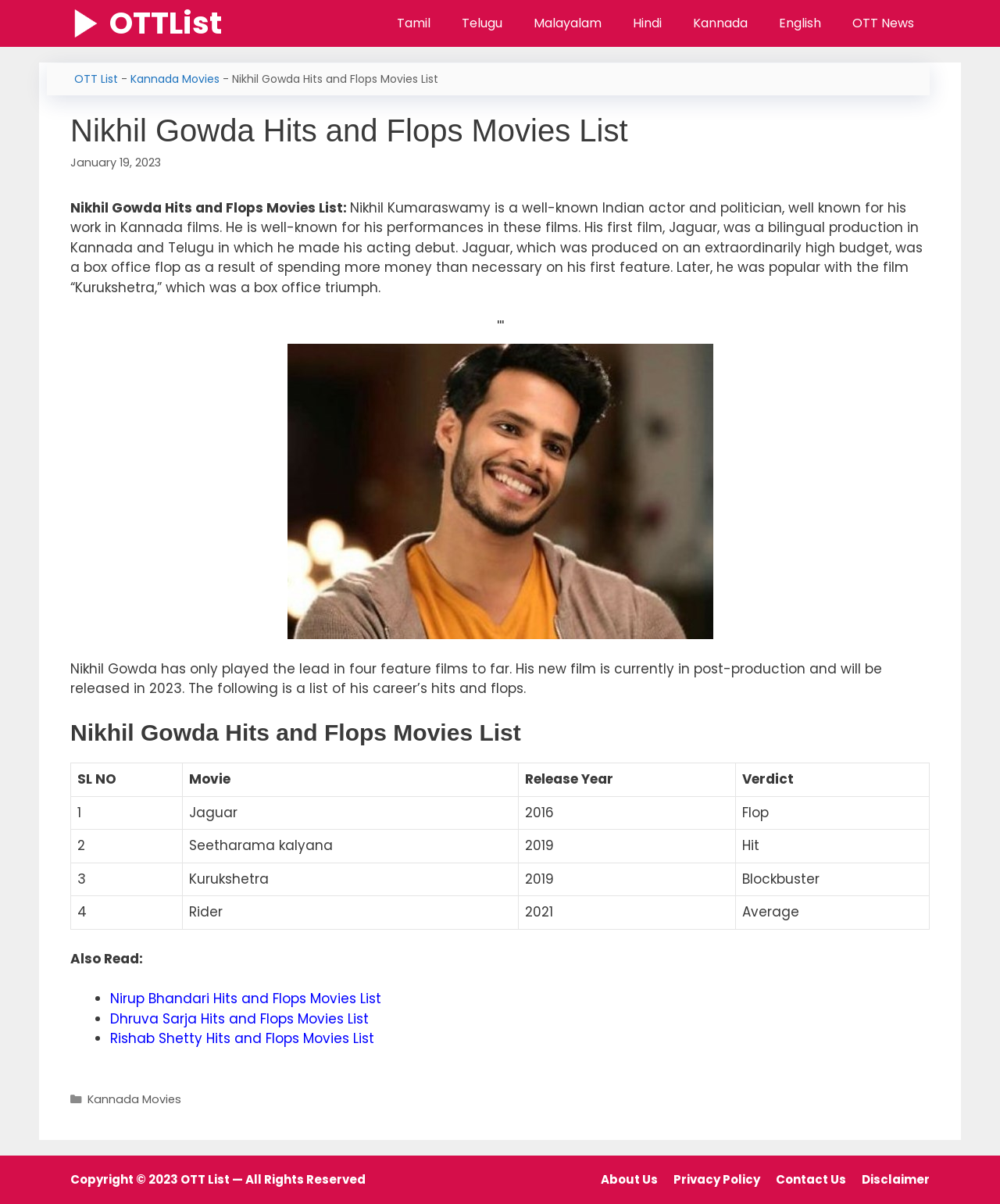Respond concisely with one word or phrase to the following query:
What is the release year of the movie 'Rider'?

2021